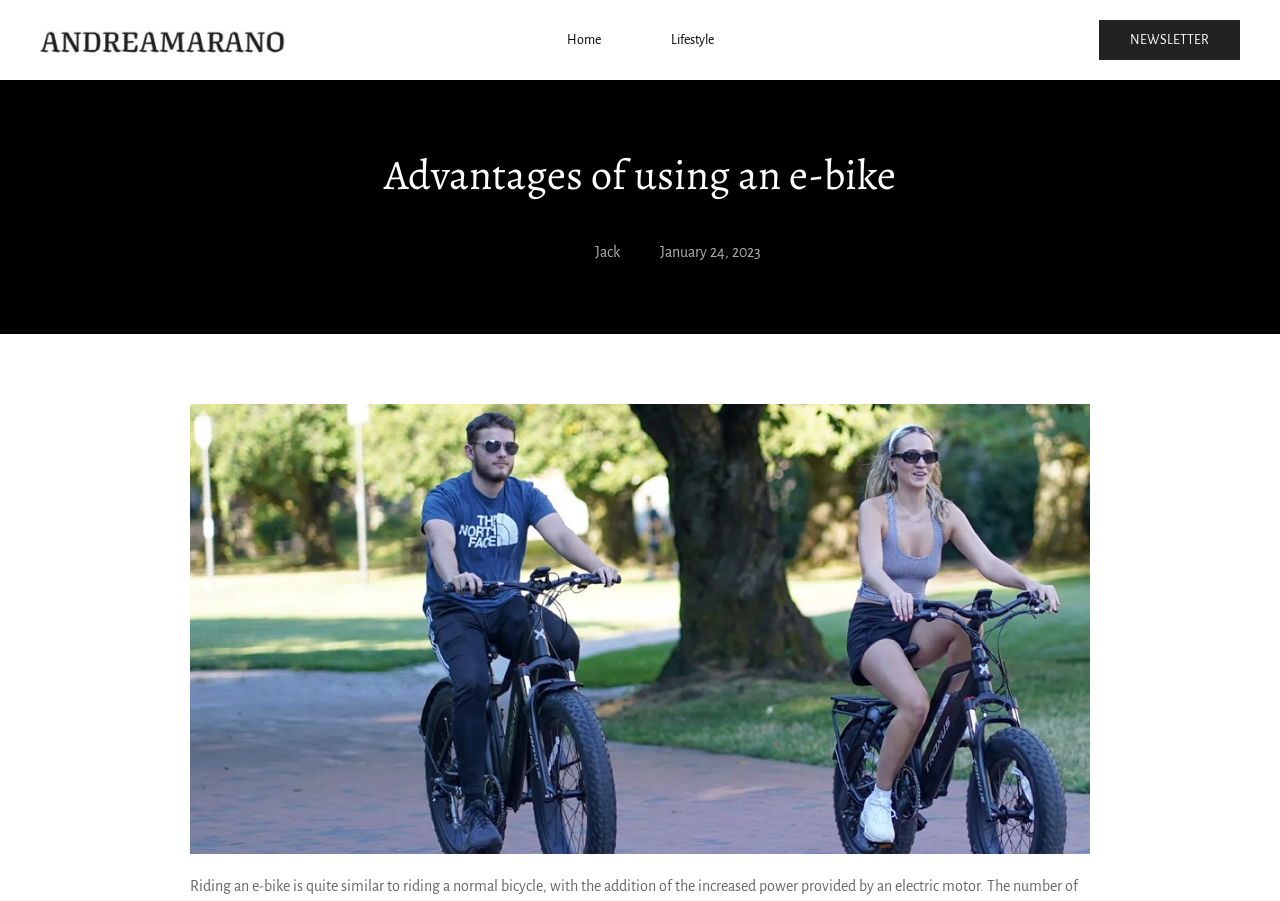What is the website's main topic?
Based on the screenshot, respond with a single word or phrase.

E-bikes